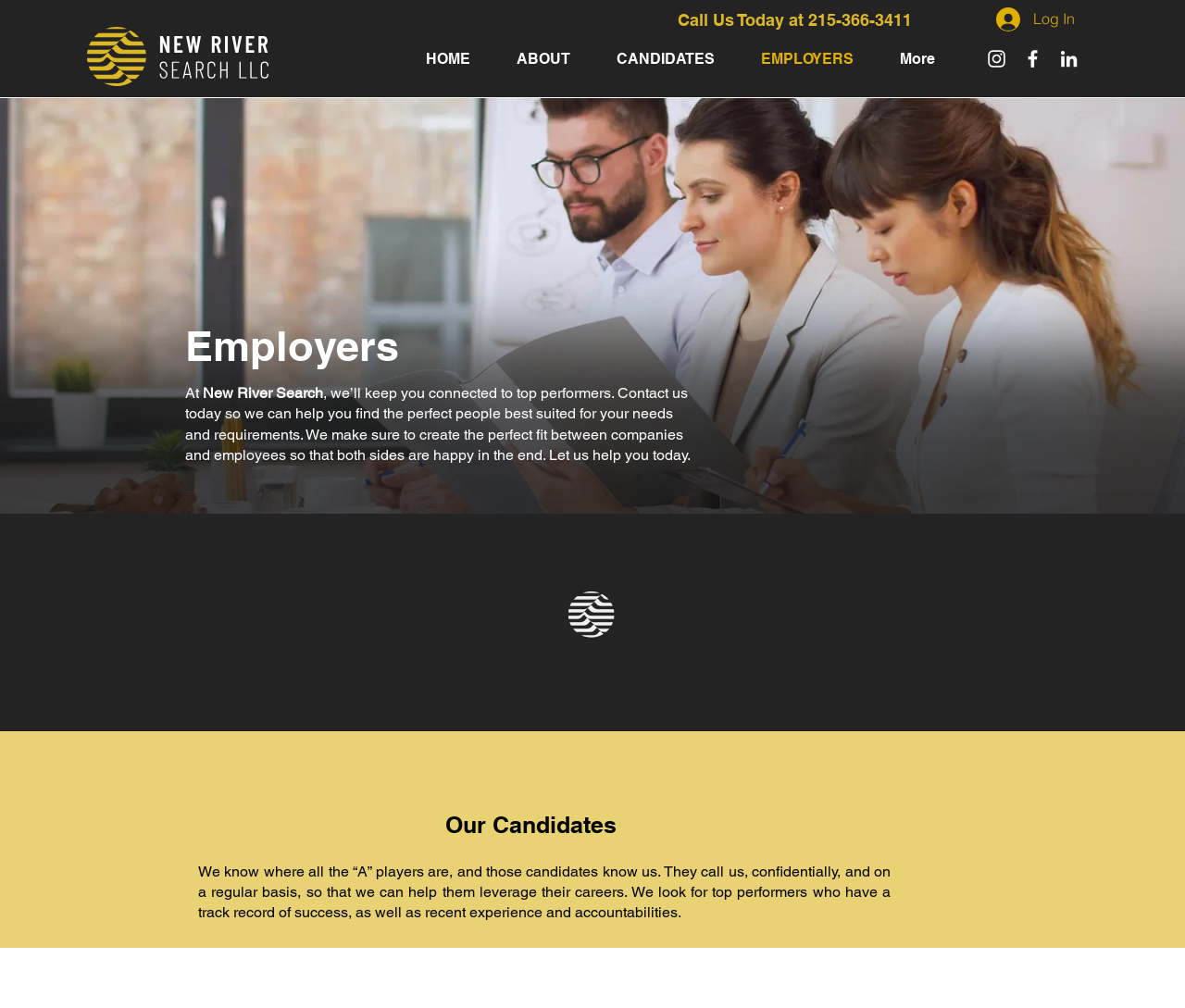What type of leaders does the company specialize in finding?
Please provide a single word or phrase as your answer based on the image.

Industry Leaders and Top